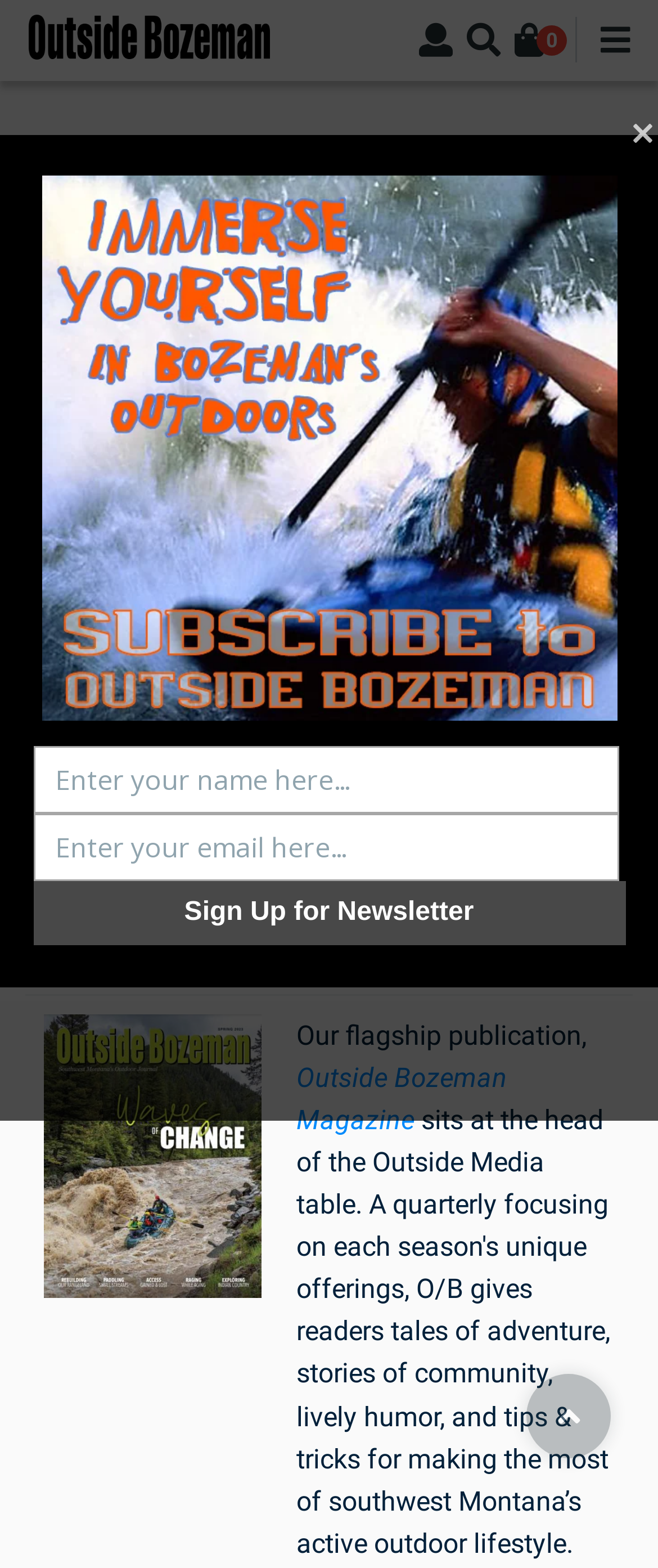Show the bounding box coordinates of the element that should be clicked to complete the task: "Search for something".

[0.03, 0.054, 0.765, 0.097]